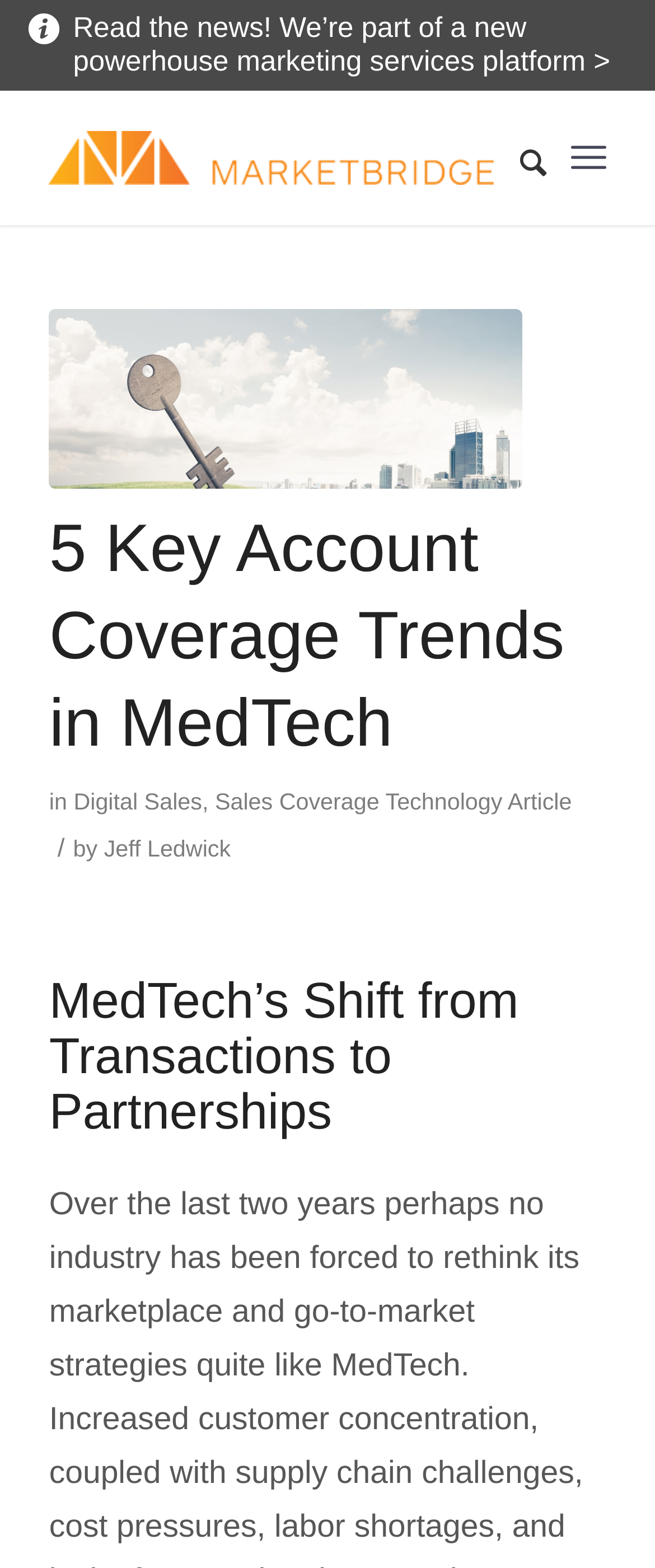Please locate the clickable area by providing the bounding box coordinates to follow this instruction: "View the article about 5 Key Account Coverage Trends in MedTech".

[0.075, 0.197, 0.797, 0.312]